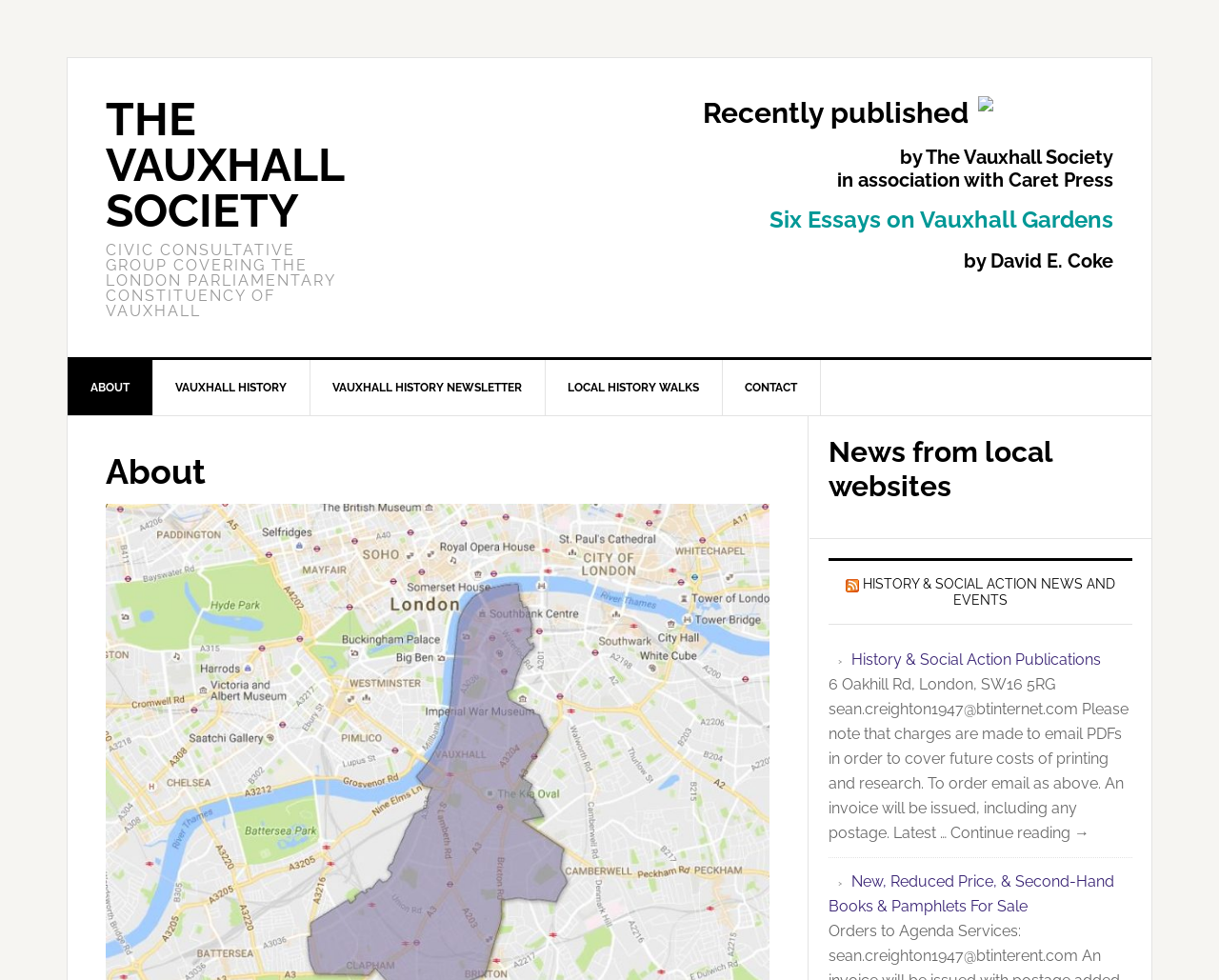Determine the bounding box coordinates for the element that should be clicked to follow this instruction: "Click on the 'THE VAUXHALL SOCIETY' link". The coordinates should be given as four float numbers between 0 and 1, in the format [left, top, right, bottom].

[0.087, 0.094, 0.282, 0.242]